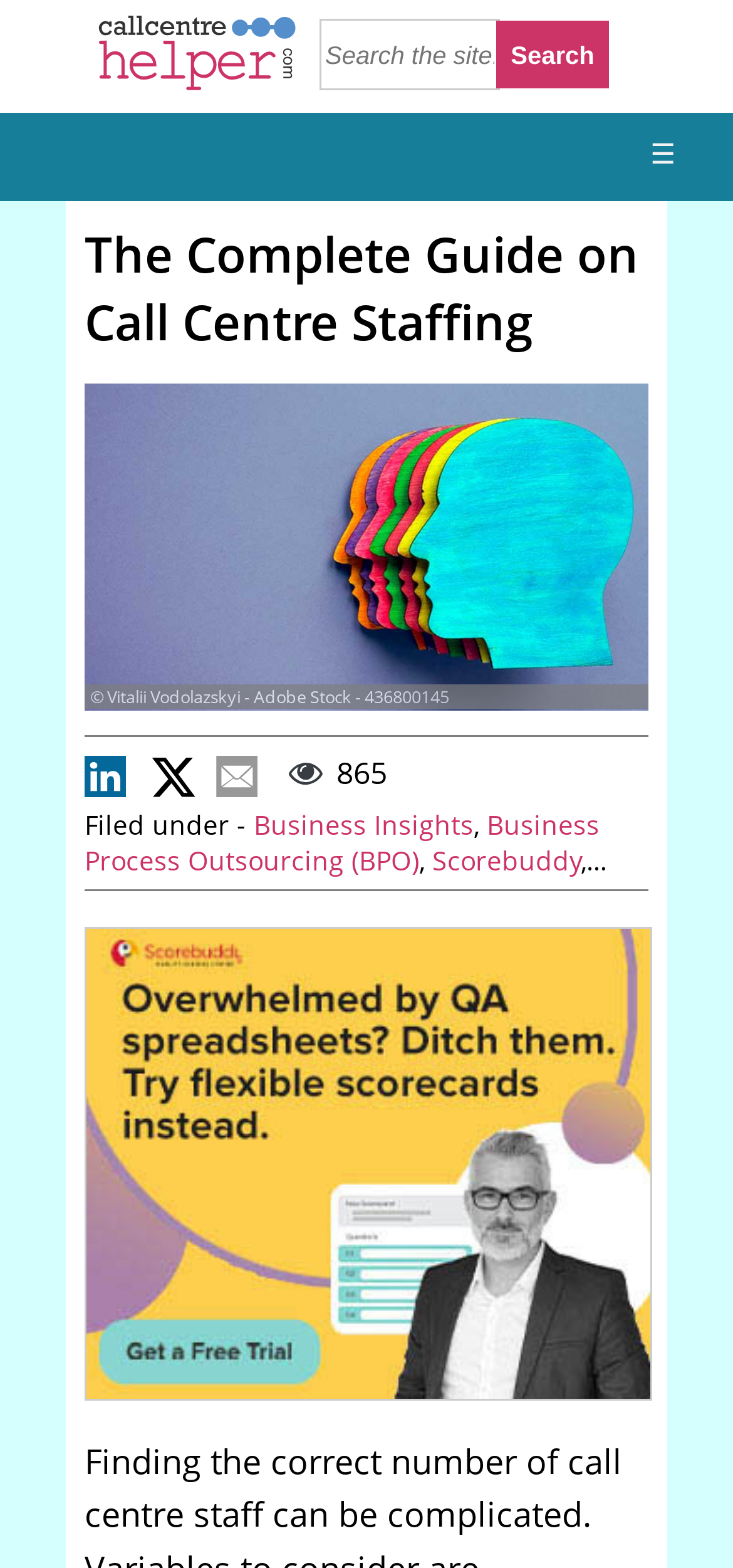Can you determine the bounding box coordinates of the area that needs to be clicked to fulfill the following instruction: "Learn more about Staffing"?

[0.115, 0.56, 0.246, 0.582]